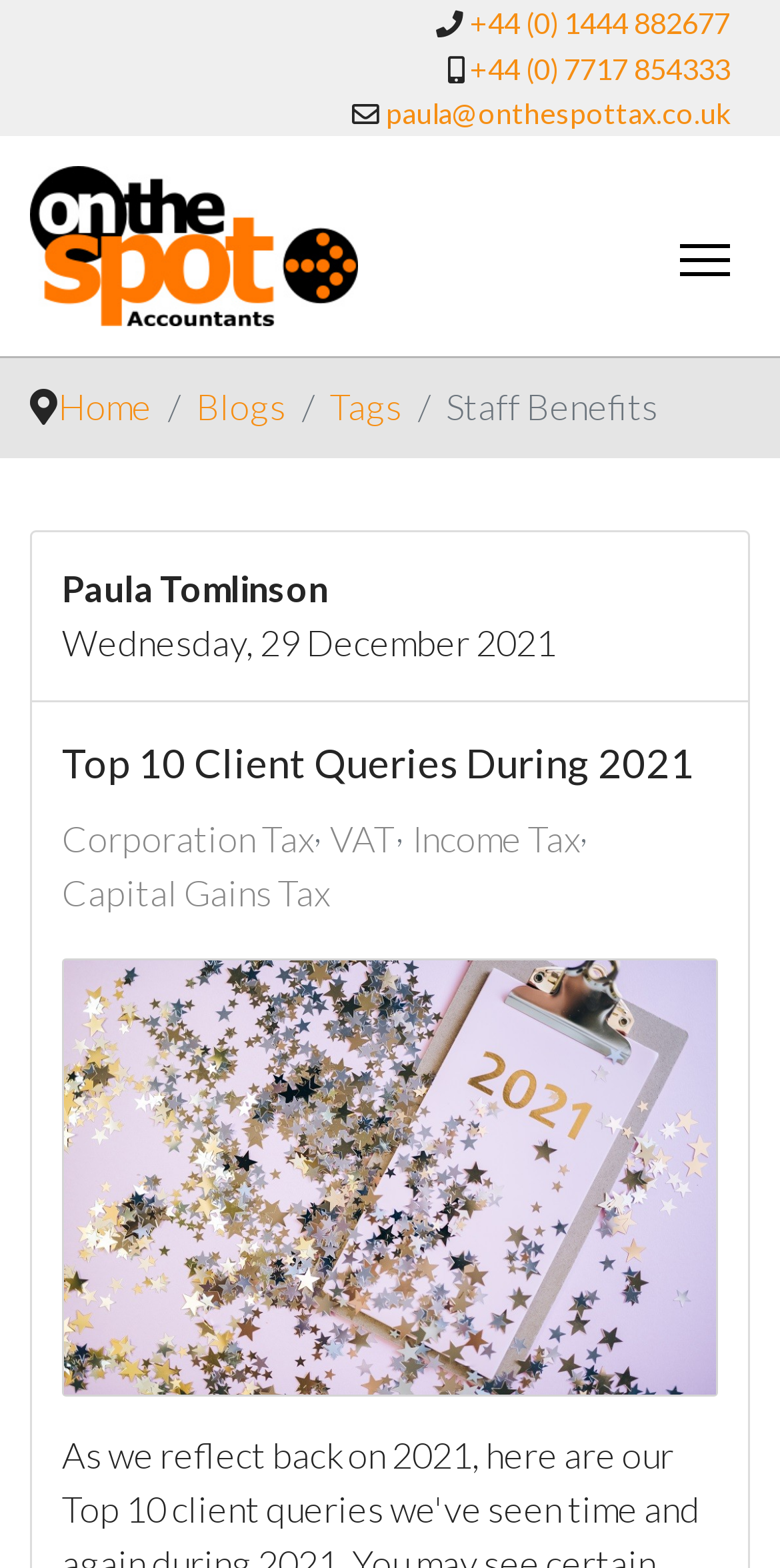Please find the bounding box coordinates of the clickable region needed to complete the following instruction: "Read the blog about Top 10 Client Queries During 2021". The bounding box coordinates must consist of four float numbers between 0 and 1, i.e., [left, top, right, bottom].

[0.079, 0.471, 0.89, 0.501]